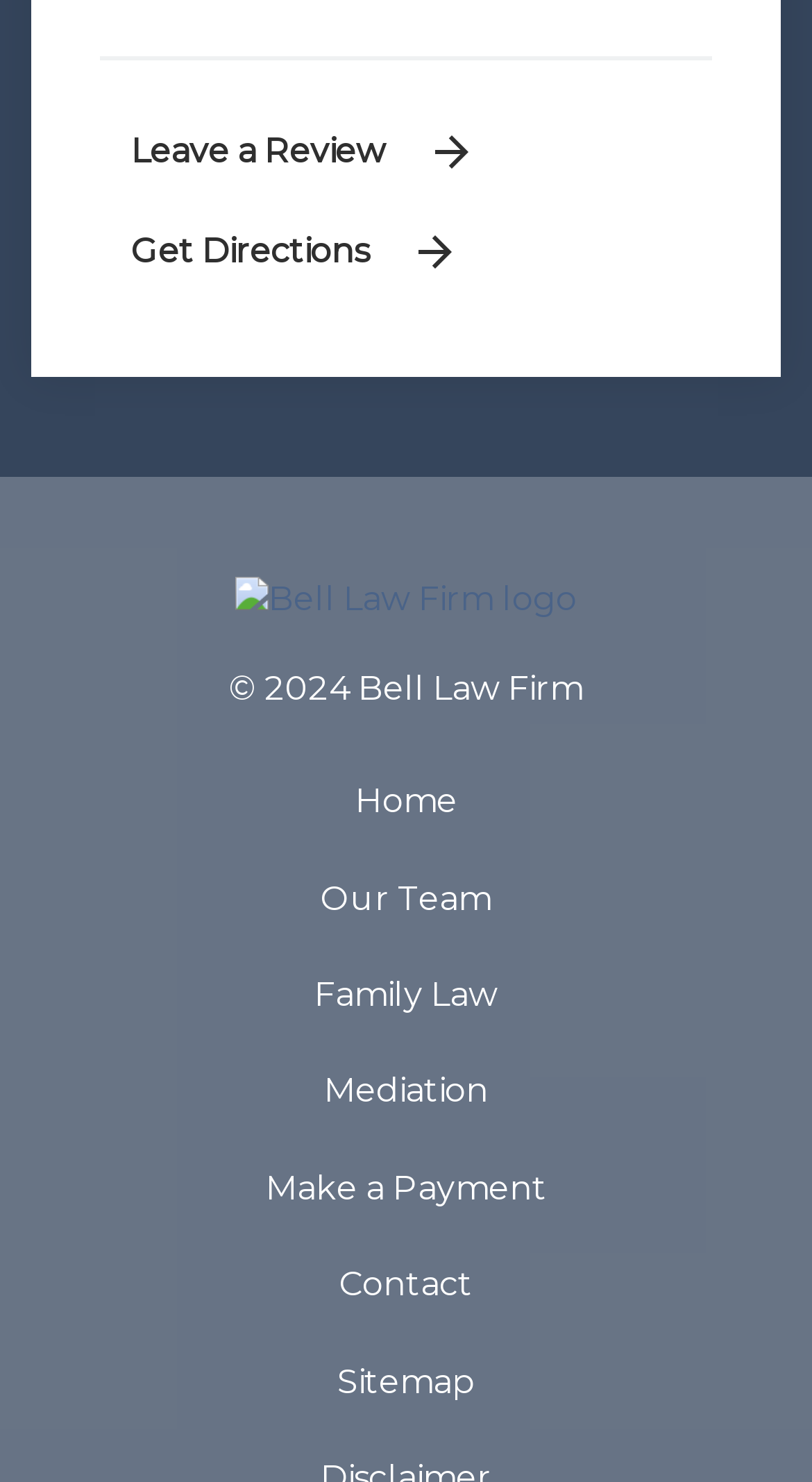Please identify the coordinates of the bounding box for the clickable region that will accomplish this instruction: "Get directions".

[0.162, 0.153, 0.567, 0.187]